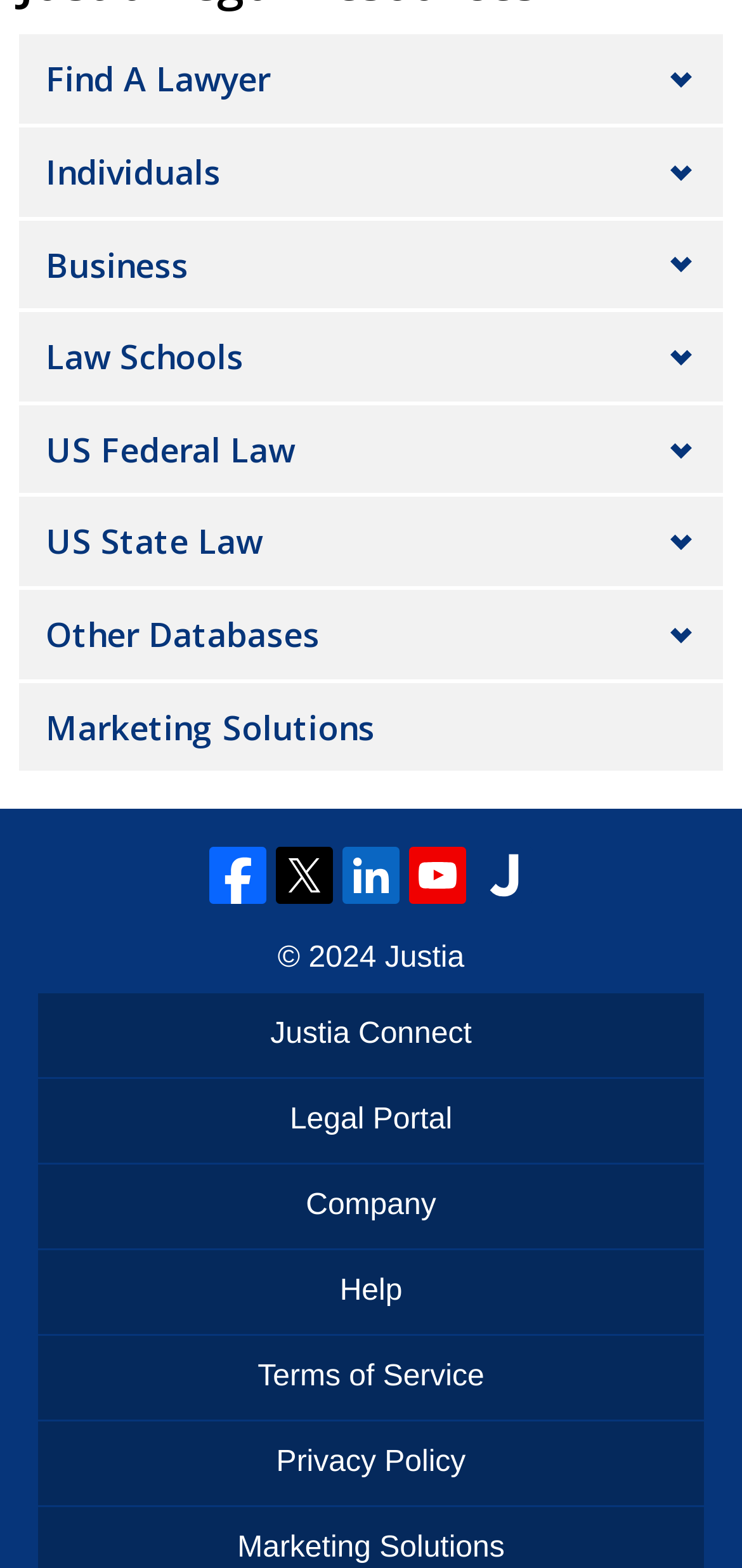Specify the bounding box coordinates of the element's area that should be clicked to execute the given instruction: "Explore US Federal Law". The coordinates should be four float numbers between 0 and 1, i.e., [left, top, right, bottom].

[0.062, 0.272, 0.397, 0.301]